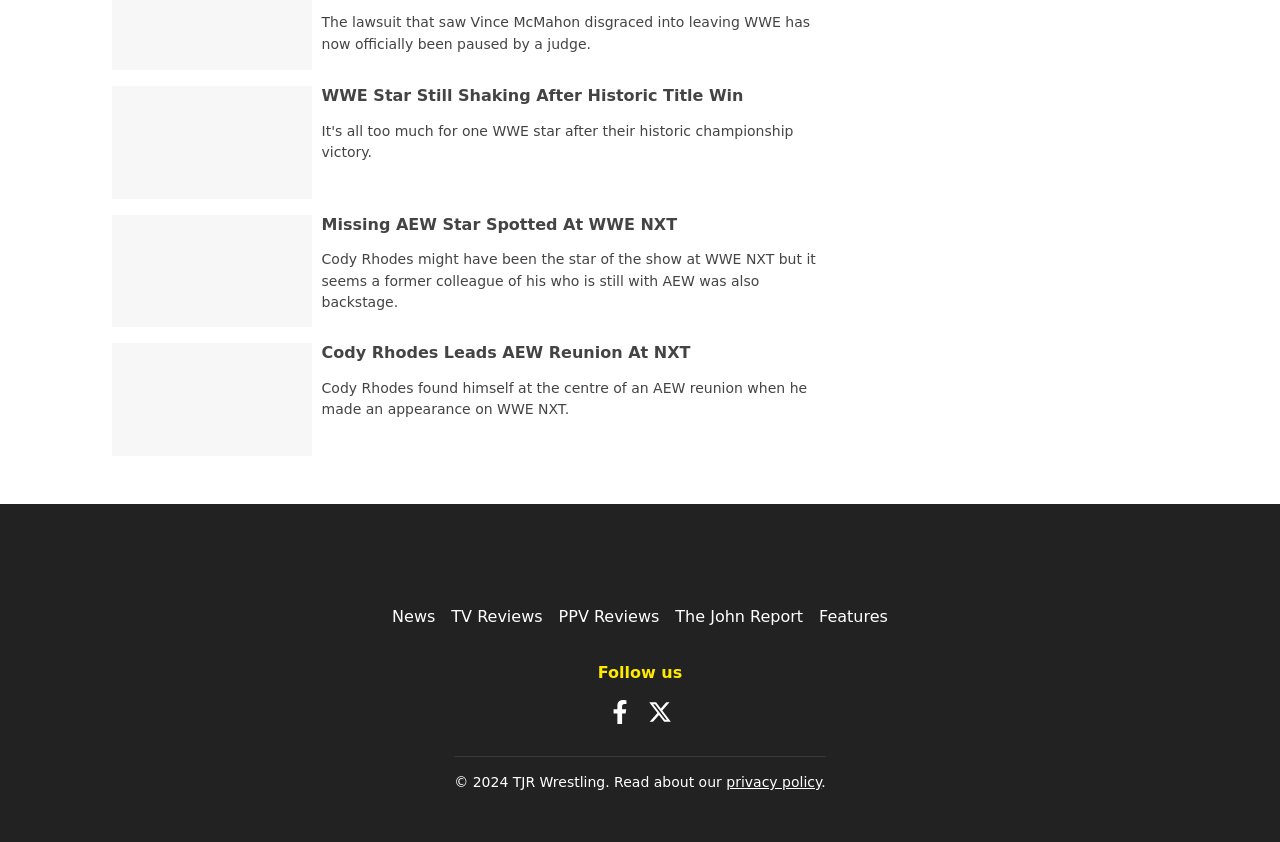Using the information shown in the image, answer the question with as much detail as possible: What is the name of the column or section?

The name of the column or section is 'The John Report', as indicated by the link element with the text 'The John Report'.